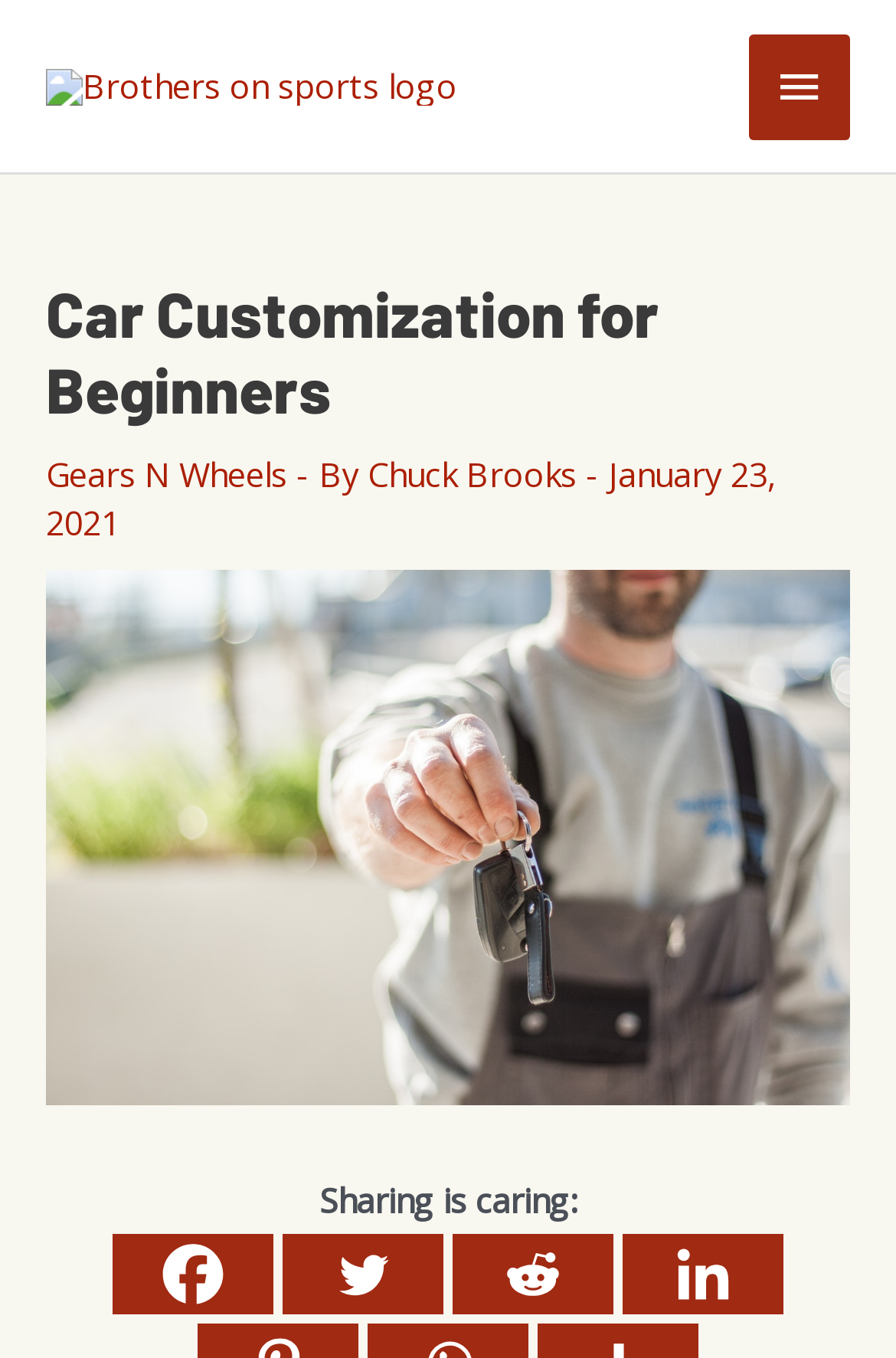Please reply with a single word or brief phrase to the question: 
What is the date of the article 'Car Customization for Beginners'?

January 23, 2021